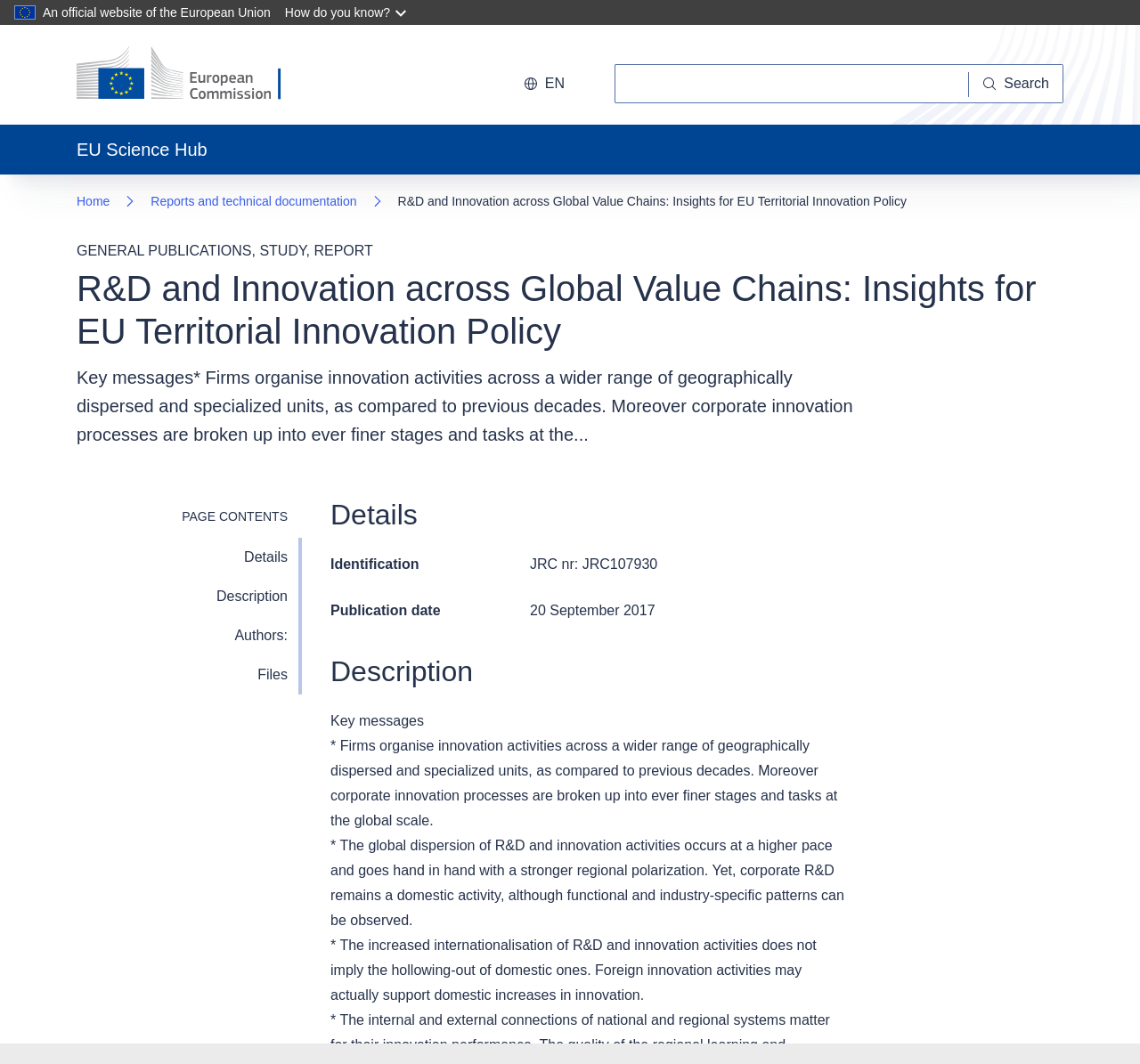Provide a one-word or short-phrase answer to the question:
What is the publication date of the report?

20 September 2017